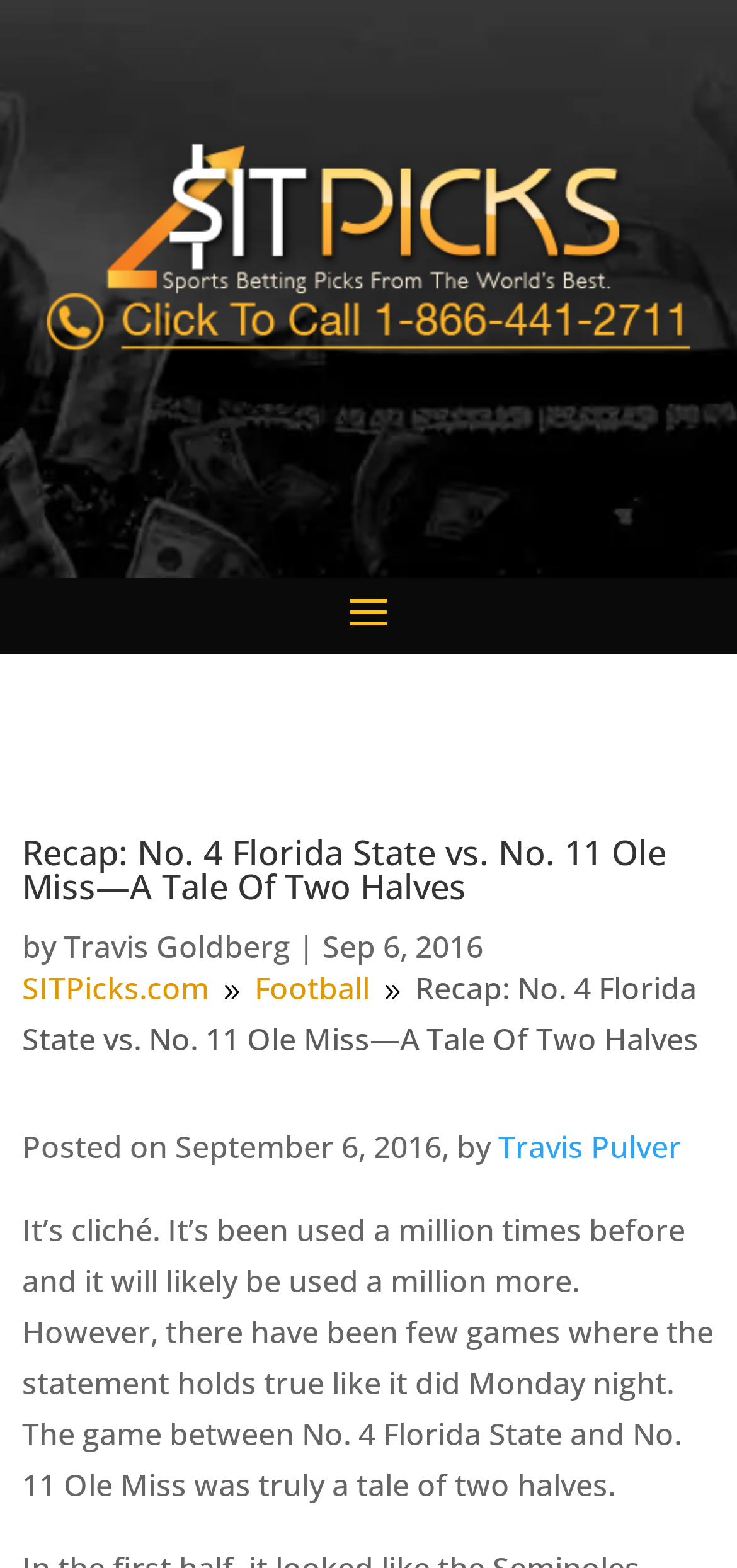Extract the main heading from the webpage content.

Recap: No. 4 Florida State vs. No. 11 Ole Miss—A Tale Of Two Halves